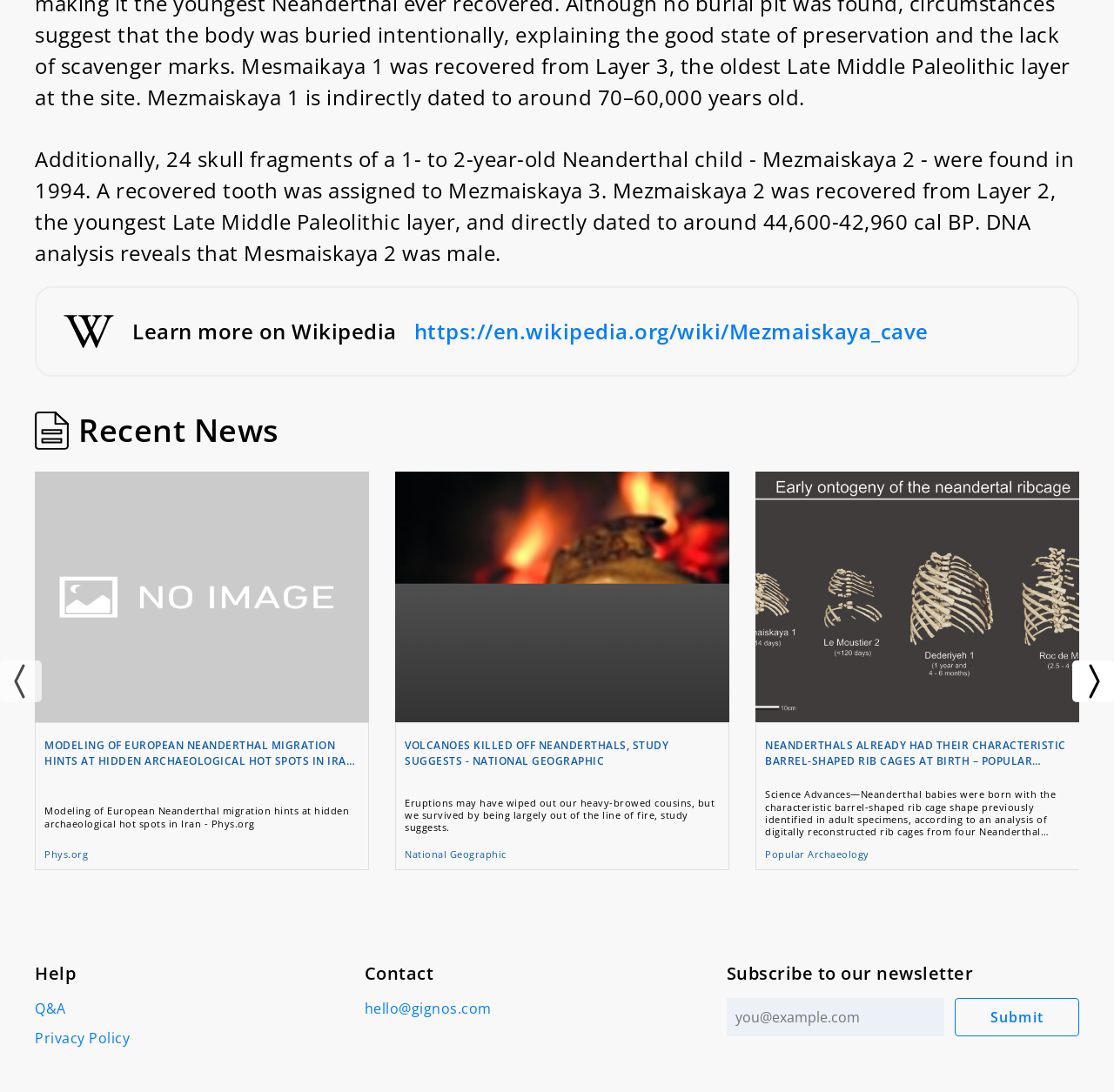Determine the bounding box coordinates for the clickable element to execute this instruction: "Click the Wikipedia logo". Provide the coordinates as four float numbers between 0 and 1, i.e., [left, top, right, bottom].

[0.056, 0.28, 0.103, 0.327]